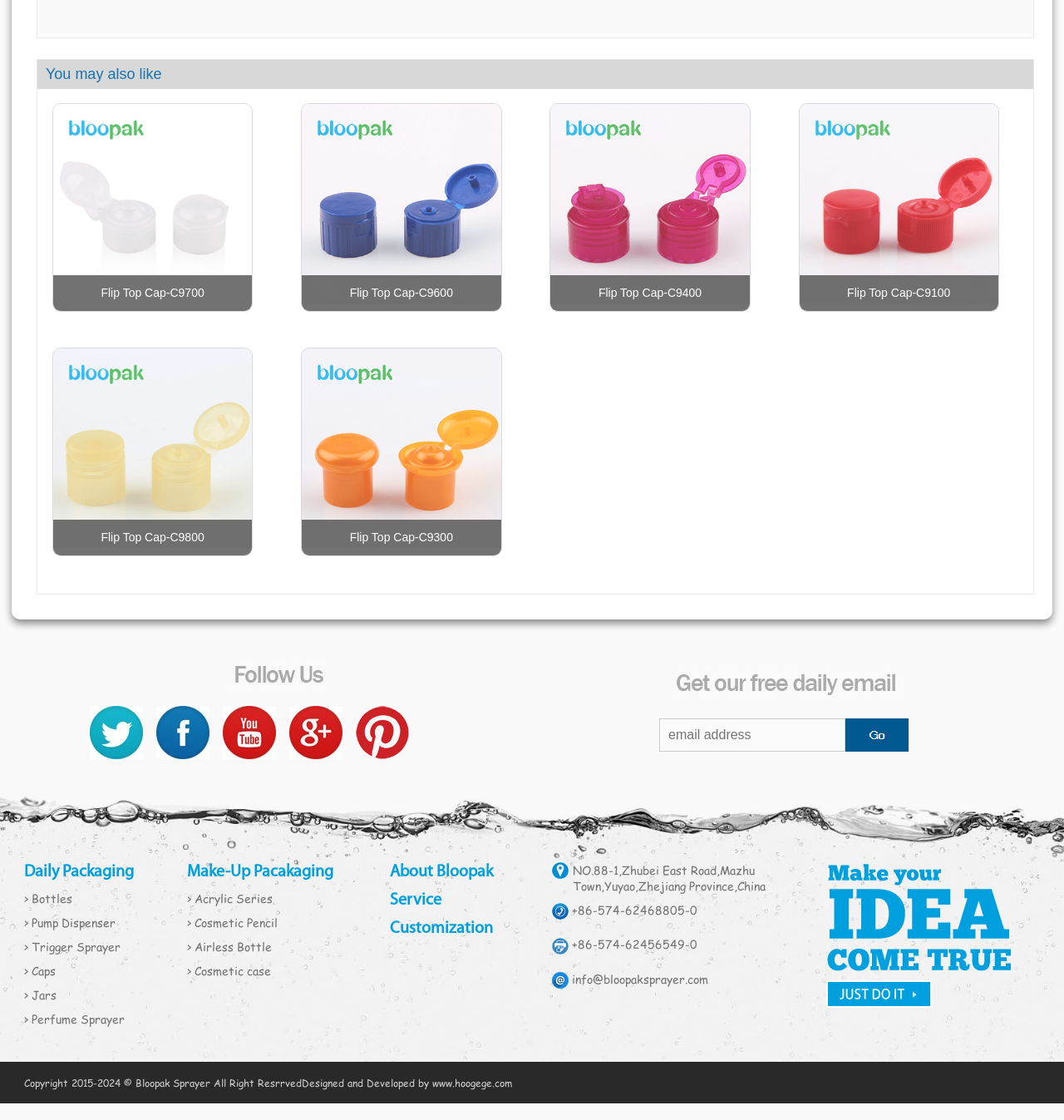Refer to the screenshot and answer the following question in detail:
What type of products are listed under 'Daily Packaging'?

The 'Daily Packaging' section lists various types of products, including bottles, pump dispensers, trigger sprayers, caps, jars, and perfume sprayers, which are all related to daily packaging needs.